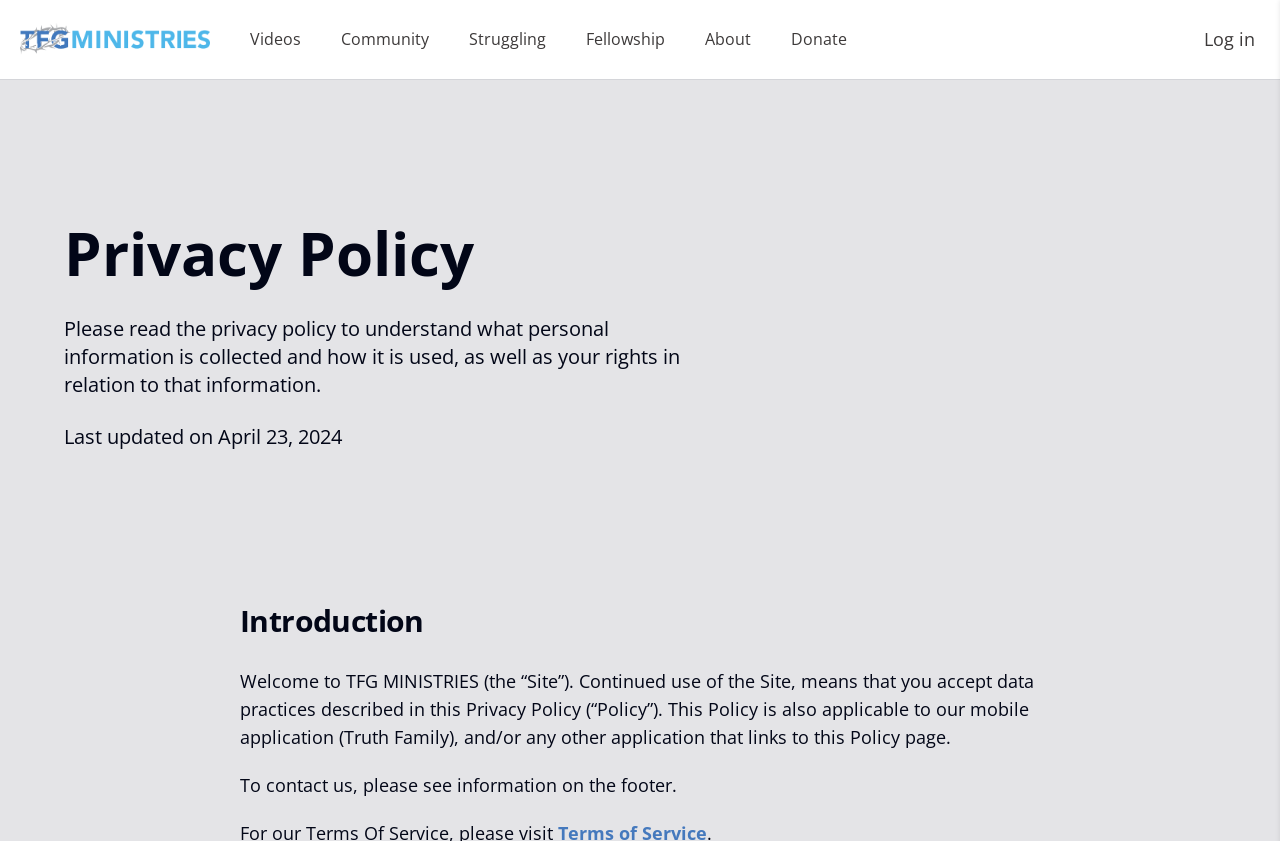Please determine the bounding box coordinates of the section I need to click to accomplish this instruction: "log in".

[0.941, 0.034, 0.98, 0.059]